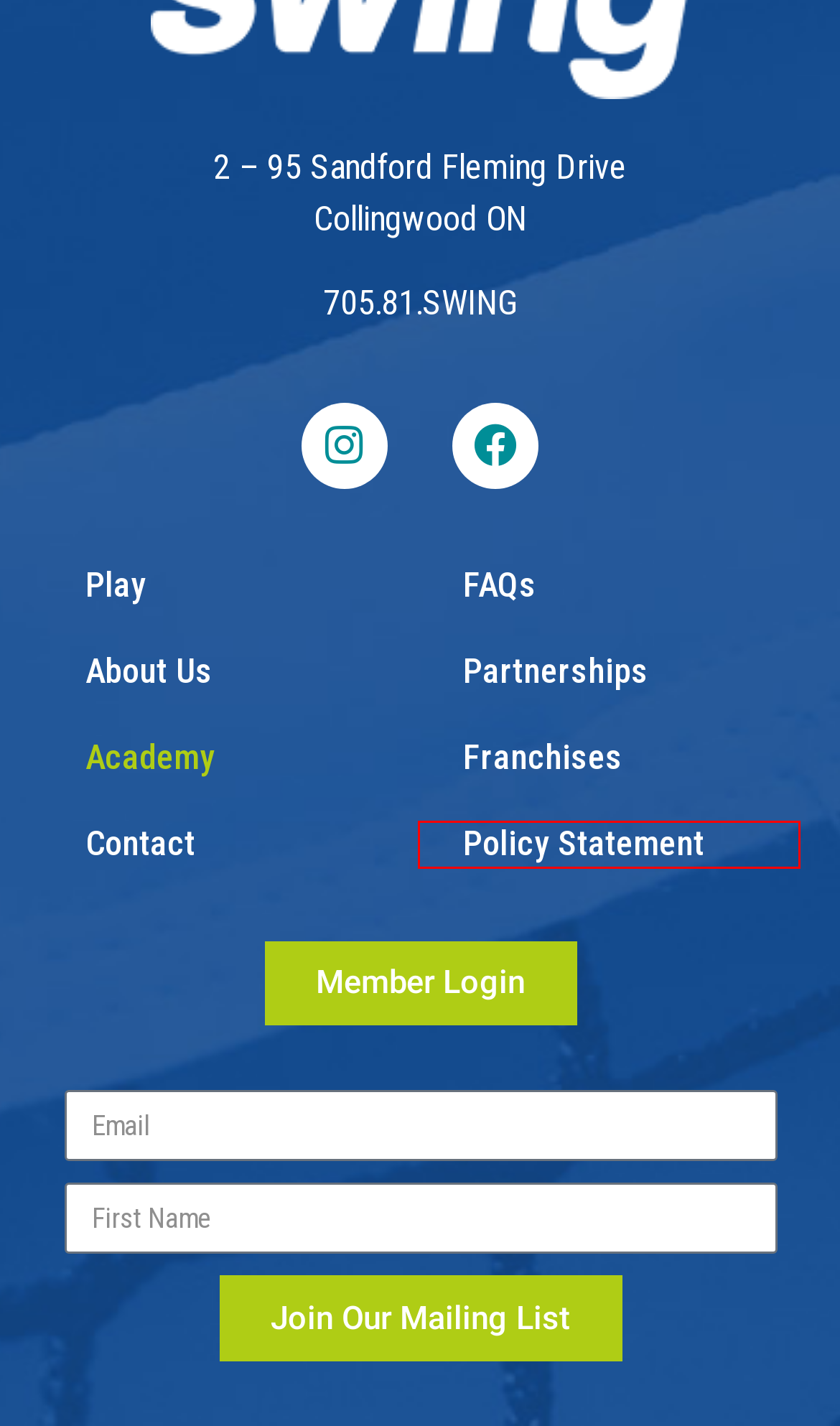Review the webpage screenshot and focus on the UI element within the red bounding box. Select the best-matching webpage description for the new webpage that follows after clicking the highlighted element. Here are the candidates:
A. Login | powered by CourtReserve
B. Partnerships – Swing Courts
C. Contact – Swing Courts
D. Policy Statement – Swing Courts
E. Swing Courts – Georgian Triangle’s Pickleball Court House
F. Franchises – Swing Courts
G. About Us – Swing Courts
H. Play – Swing Courts

D